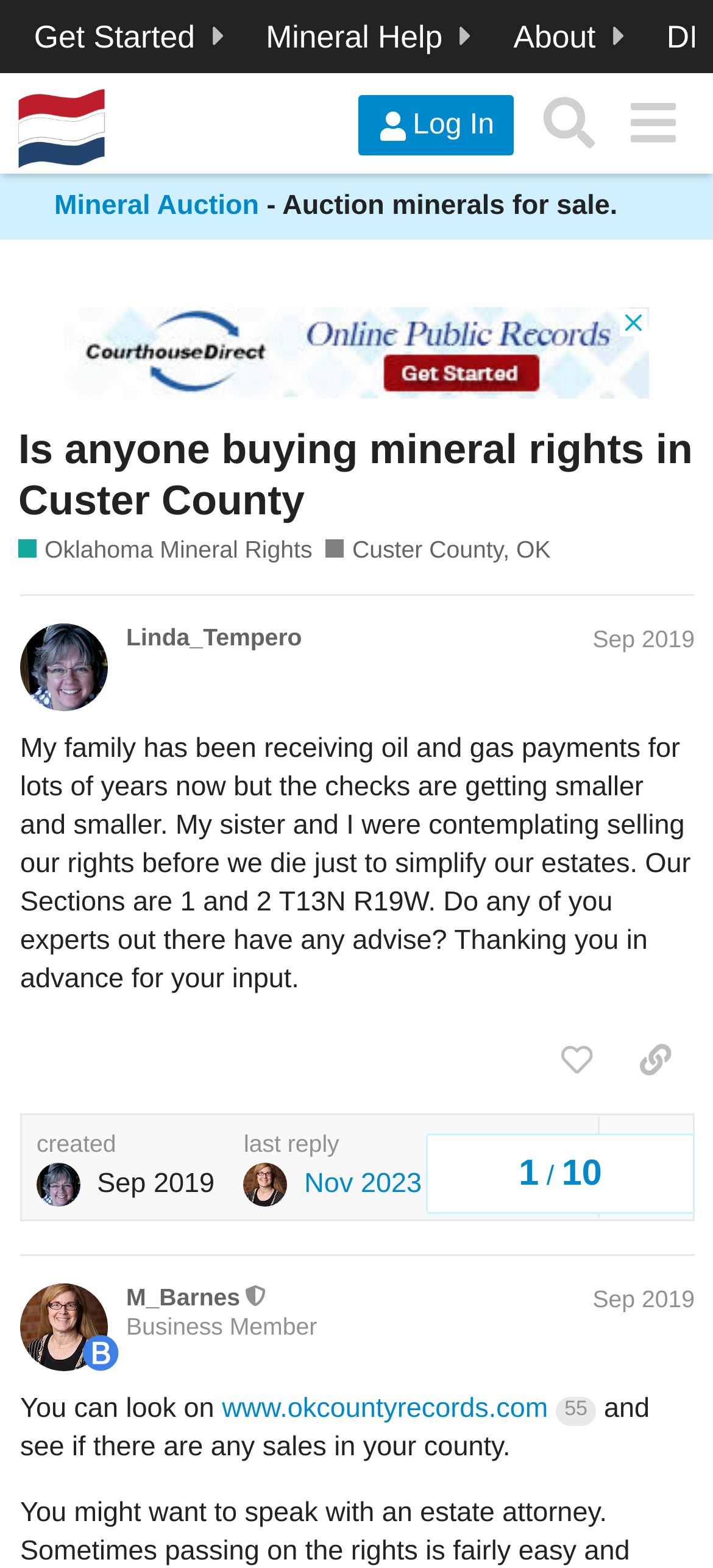Given the webpage screenshot and the description, determine the bounding box coordinates (top-left x, top-left y, bottom-right x, bottom-right y) that define the location of the UI element matching this description: ​

[0.857, 0.052, 0.974, 0.105]